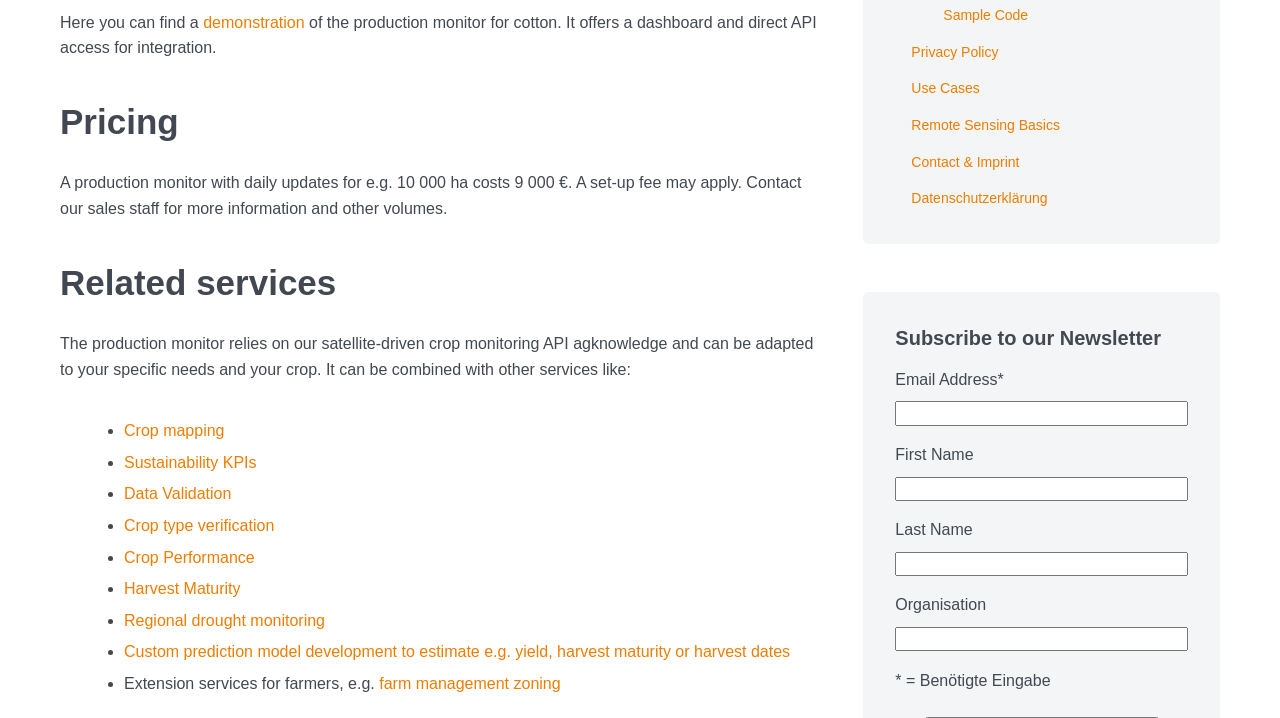Identify the bounding box coordinates for the UI element described by the following text: "Crop mapping". Provide the coordinates as four float numbers between 0 and 1, in the format [left, top, right, bottom].

[0.097, 0.588, 0.175, 0.612]